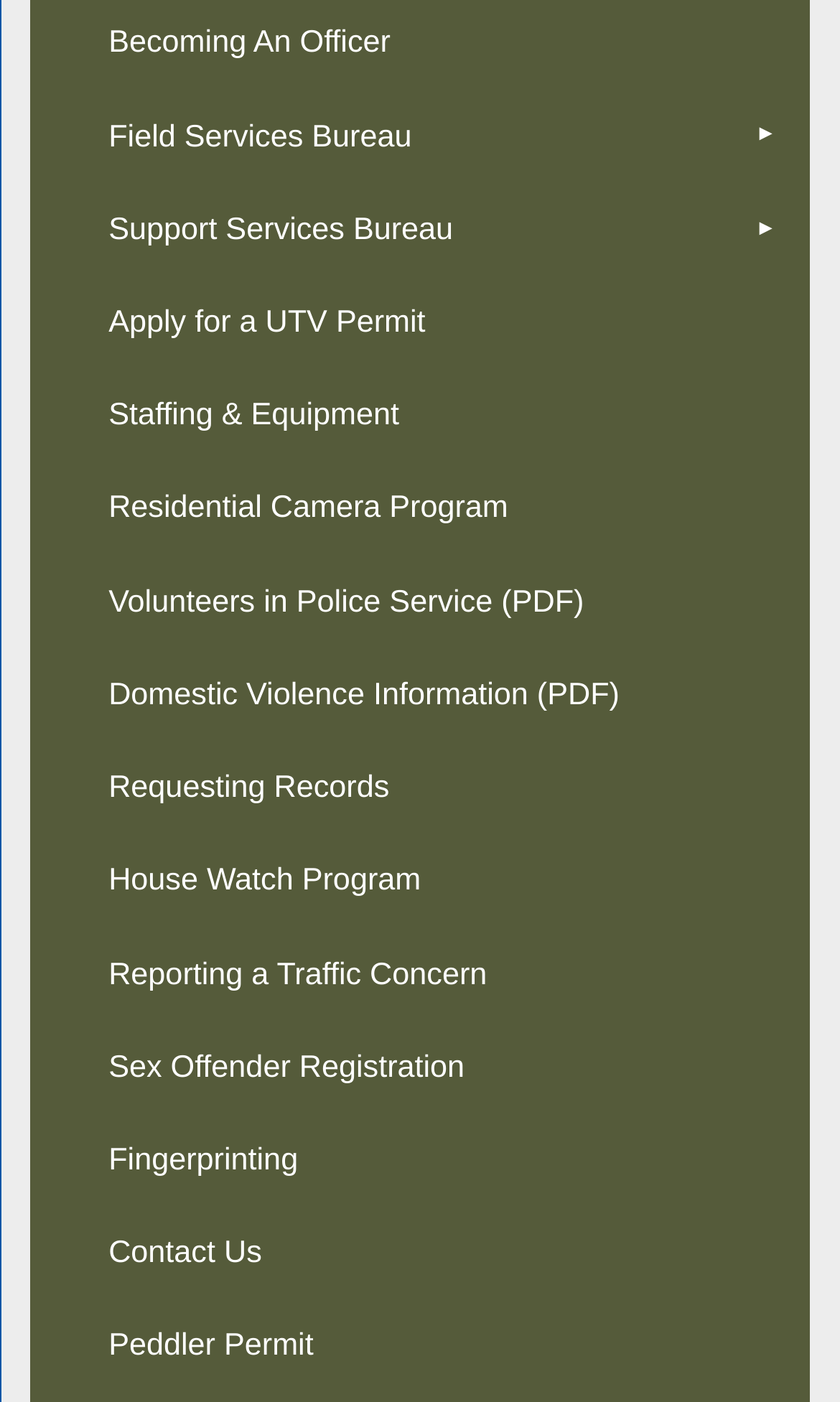Can you look at the image and give a comprehensive answer to the question:
Which menu item has a PDF link?

The menu item 'Volunteers in Police Service' has a PDF link, indicated by the text 'Opens in new window' and a bounding box coordinate of [0.037, 0.398, 0.963, 0.464].